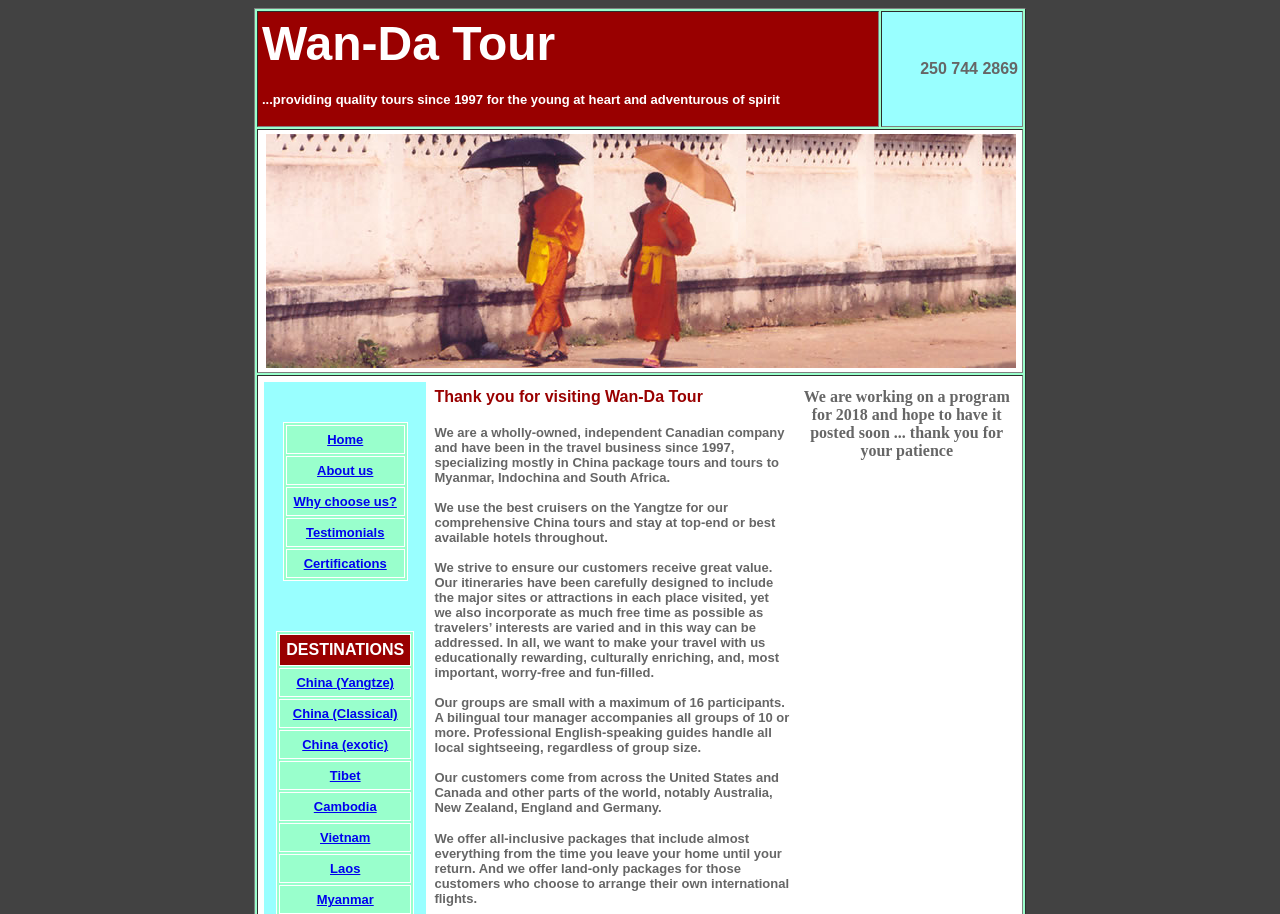What is the maximum number of participants in a tour group?
Refer to the image and provide a concise answer in one word or phrase.

16